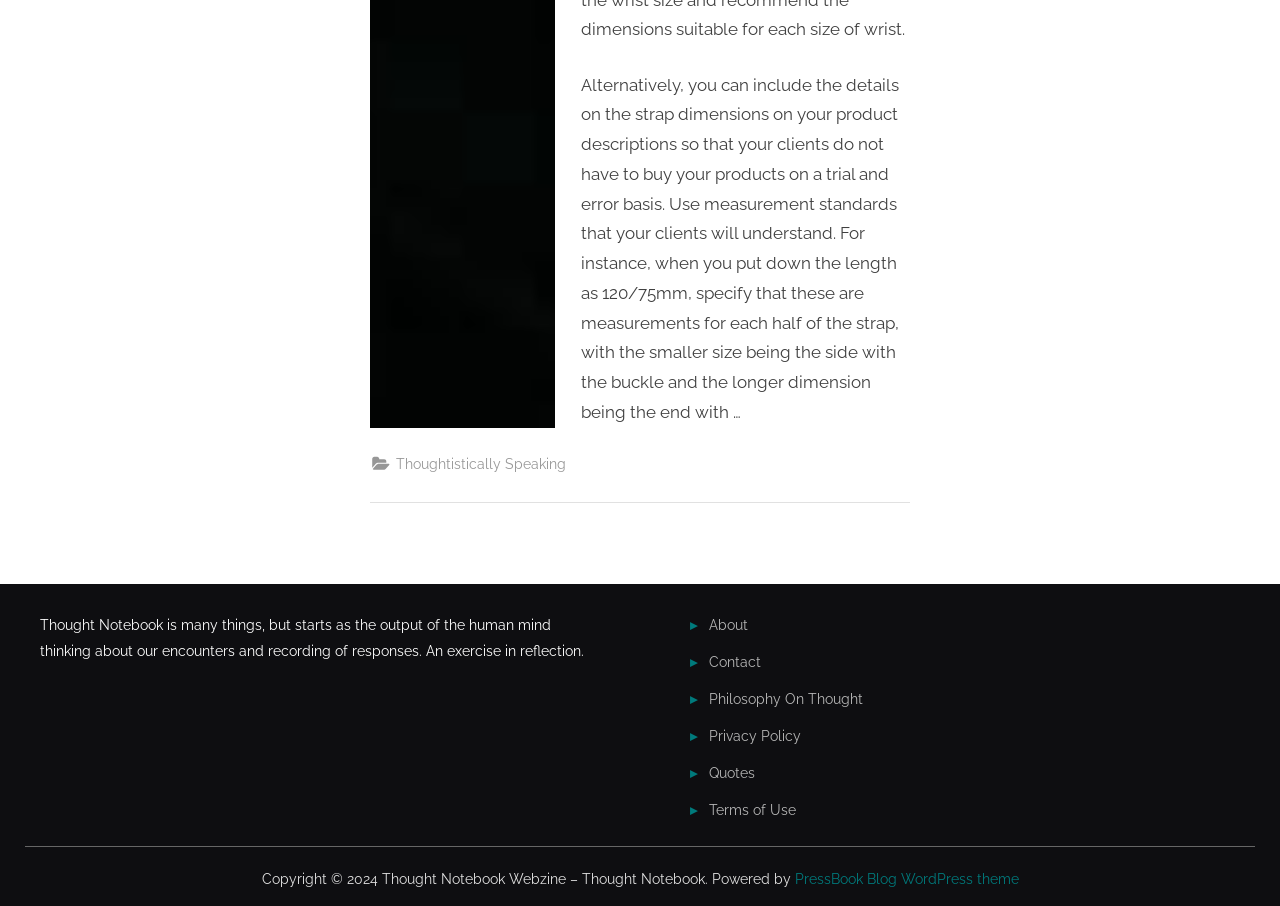How many links are in the bottom section?
Using the image as a reference, answer the question with a short word or phrase.

7